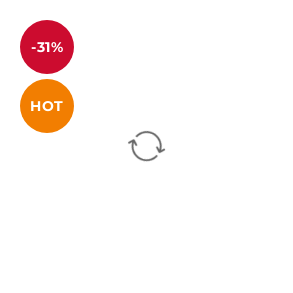What is the label on the jacket indicating its popularity?
Please provide a detailed and comprehensive answer to the question.

The 'HOT' label on the image suggests that the Harley Quinn Cosplay Bomber Jacket is a popular item, possibly due to its timely appeal or high demand.